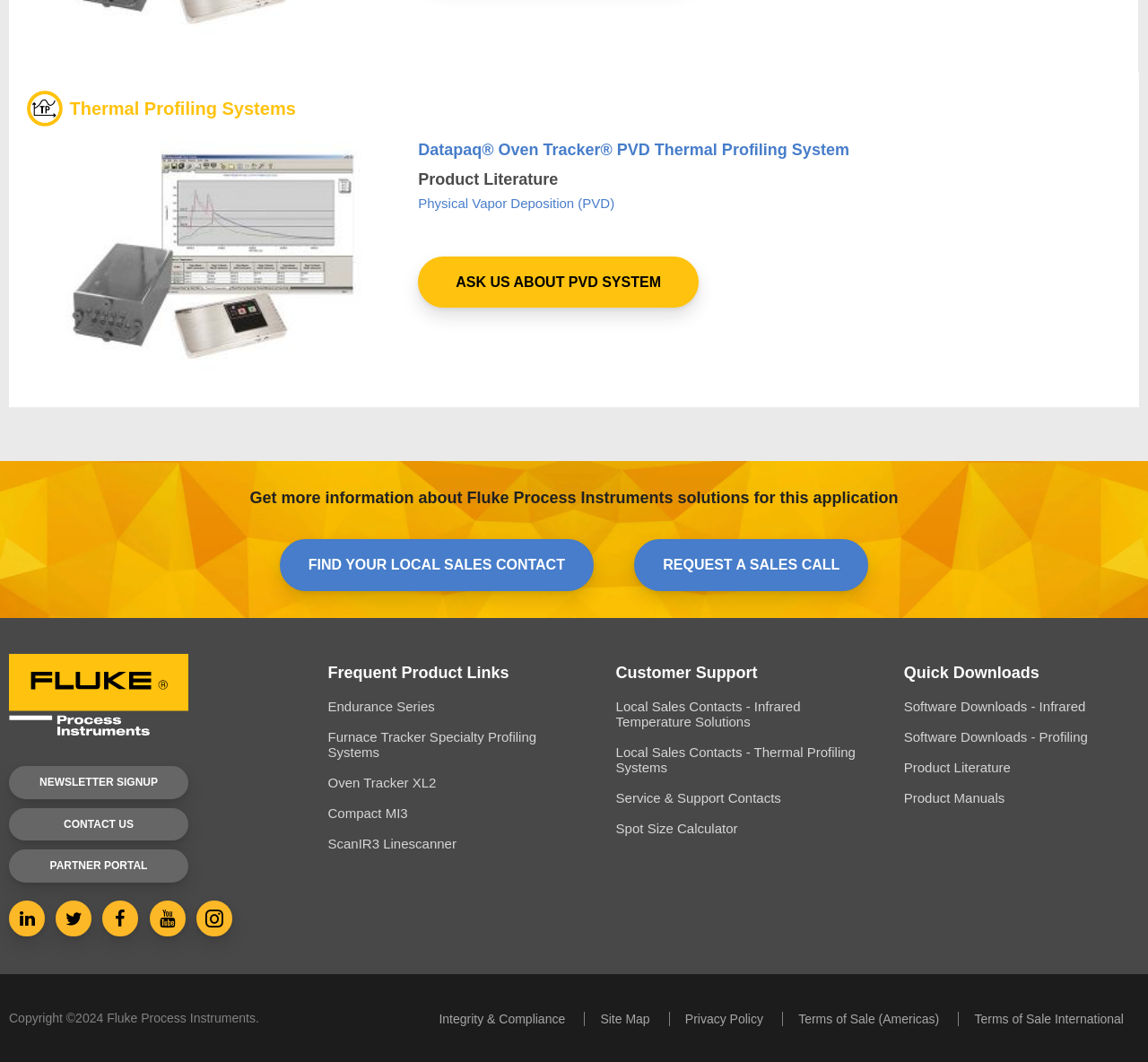Determine the bounding box coordinates of the region I should click to achieve the following instruction: "contact us". Ensure the bounding box coordinates are four float numbers between 0 and 1, i.e., [left, top, right, bottom].

None